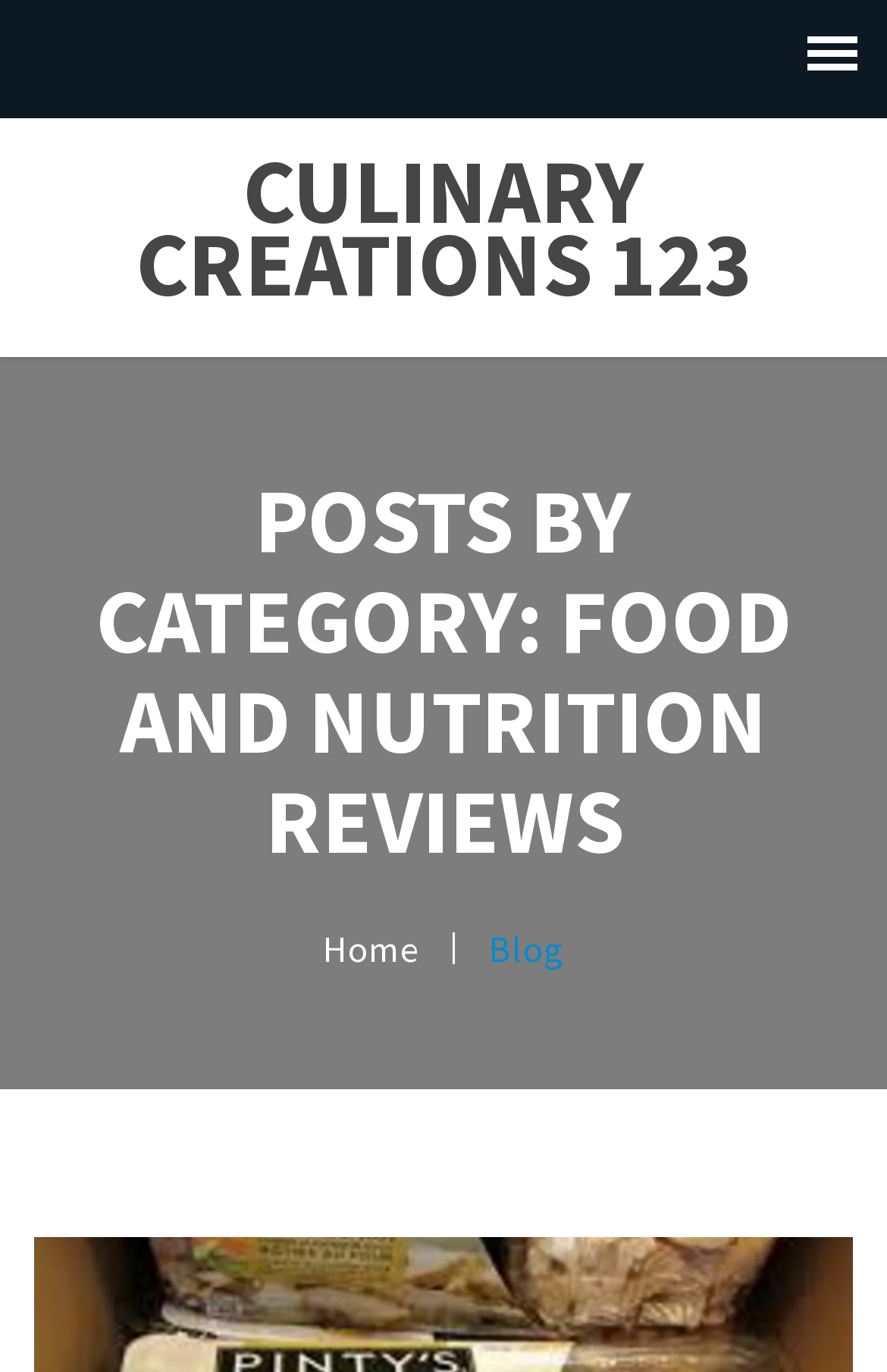Extract the text of the main heading from the webpage.

POSTS BY CATEGORY: FOOD AND NUTRITION REVIEWS